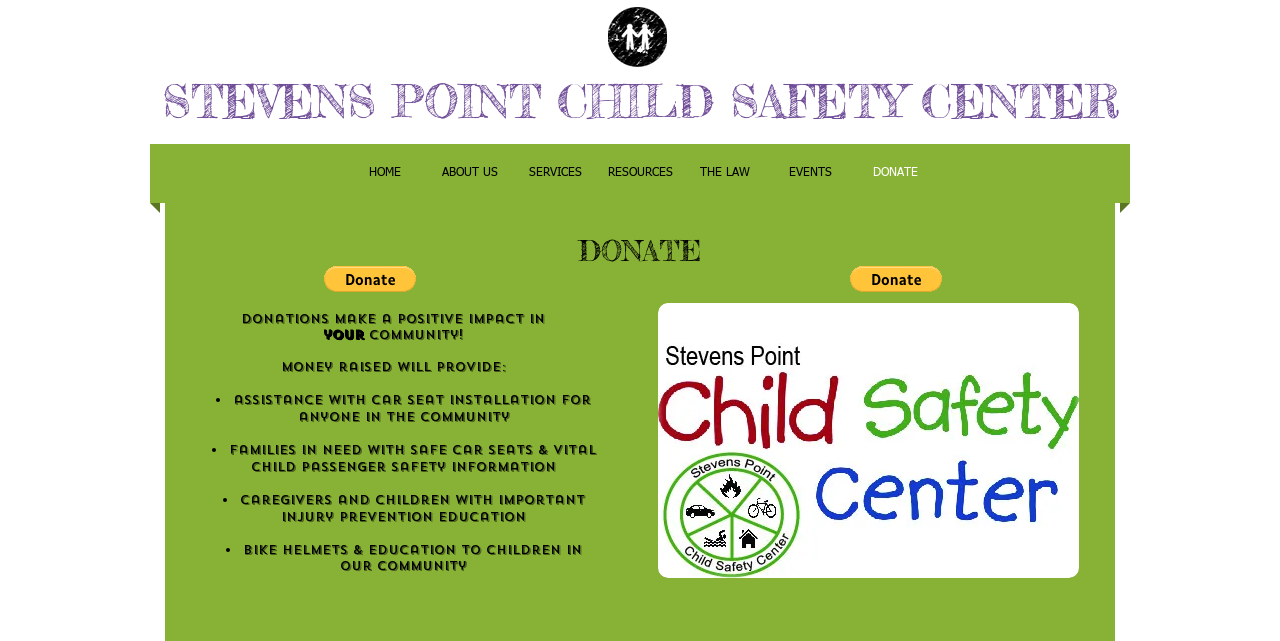Answer the question in a single word or phrase:
What is the purpose of donations?

To provide assistance and education